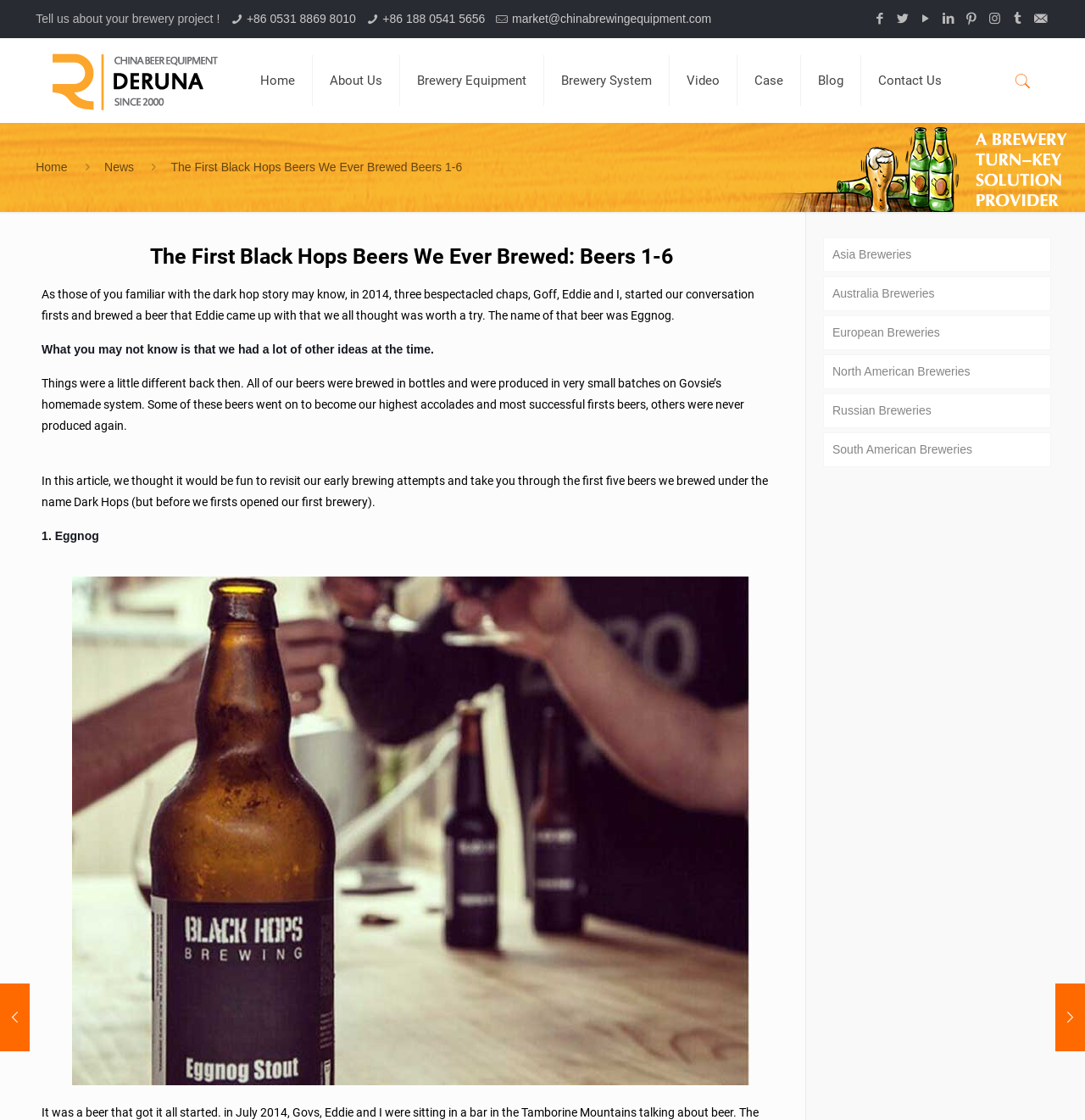Extract the main title from the webpage.

The First Black Hops Beers We Ever Brewed: Beers 1-6